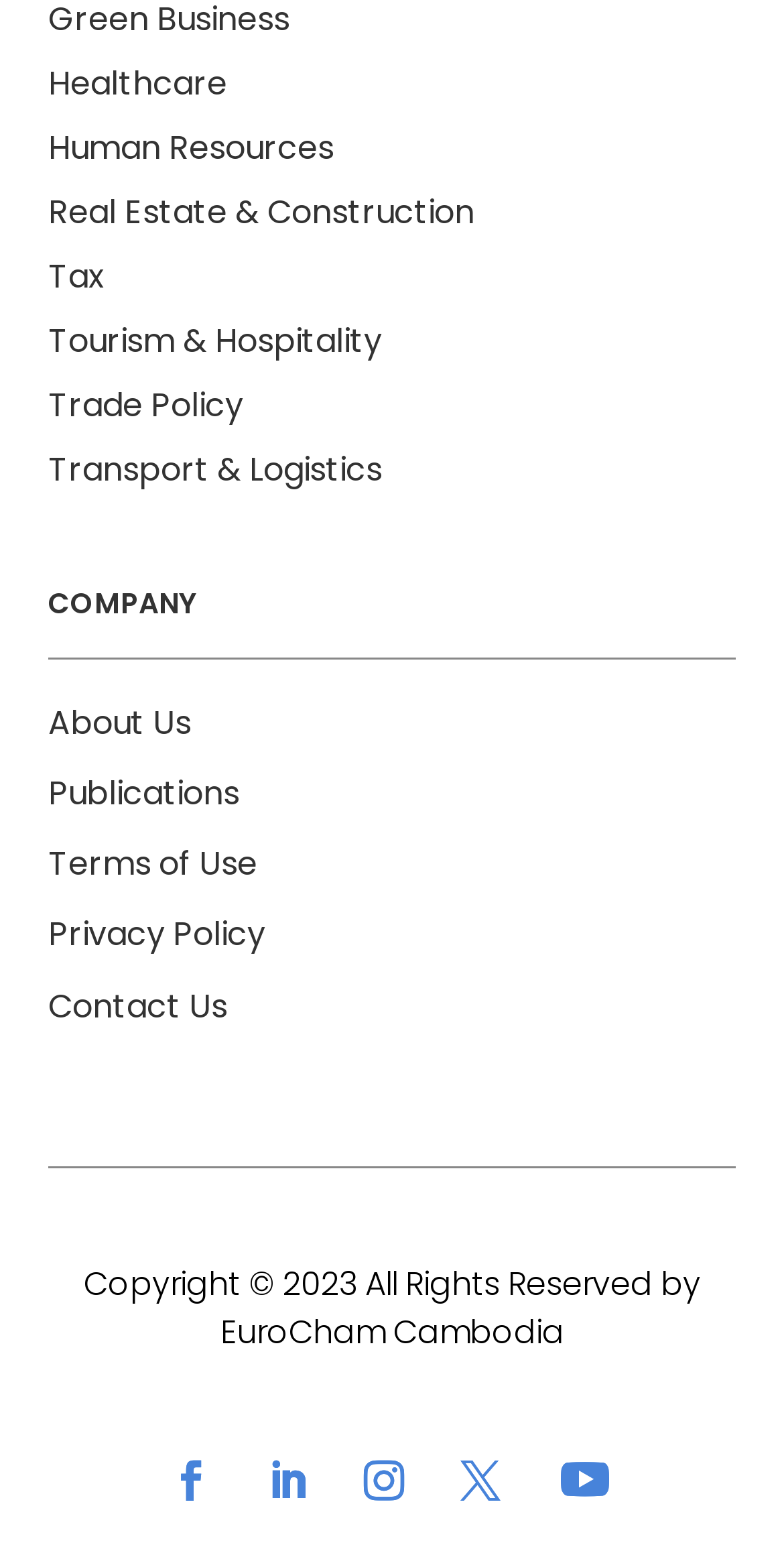Provide a one-word or one-phrase answer to the question:
What is the first industry listed on the webpage?

Healthcare